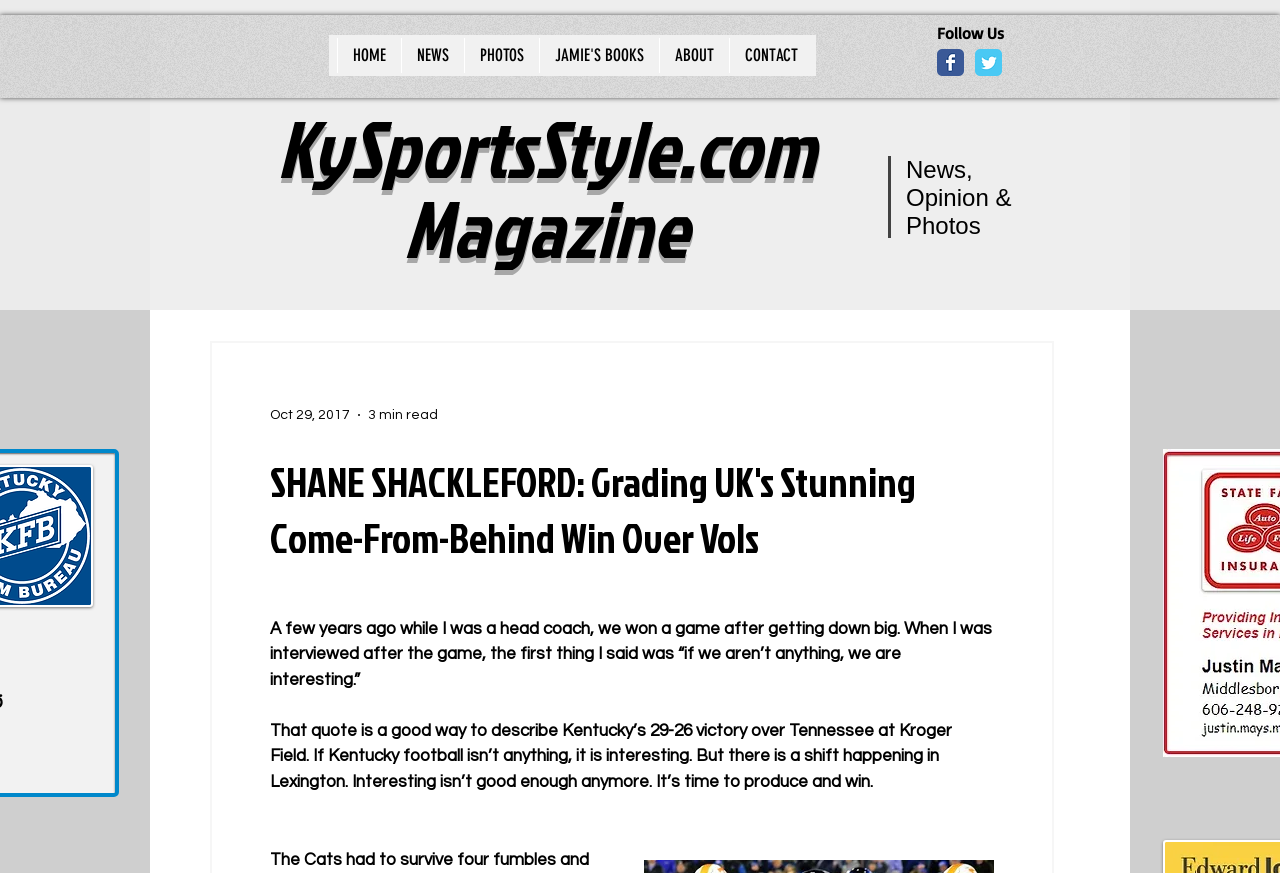Provide an in-depth caption for the elements present on the webpage.

The webpage is a sports news article from KySportsStyle.com, with a focus on a specific game between UK and Vols. At the top of the page, there is a navigation bar with links to "HOME", "NEWS", "PHOTOS", "JAMIE'S BOOKS", "ABOUT", and "CONTACT". Below the navigation bar, there is a social media section with links to the website's Facebook and Twitter pages, accompanied by their respective icons.

The main content of the page is divided into two sections. On the left side, there is a heading that reads "KySportsStyle.com Magazine" and a subheading that says "News, Opinion & Photos". Below this, there is a publication date and time, "Oct 29, 2017", and an estimated reading time of "3 min read".

On the right side, there is a main article with a heading that reads "SHANE SHACKLEFORD: Grading UK's Stunning Come-From-Behind Win Over Vols". The article begins with a quote from the author, a former head coach, who said "if we aren’t anything, we are interesting" after a game. The author then applies this quote to describe Kentucky's 29-26 victory over Tennessee, stating that while the team's performance is interesting, it's time to produce and win.